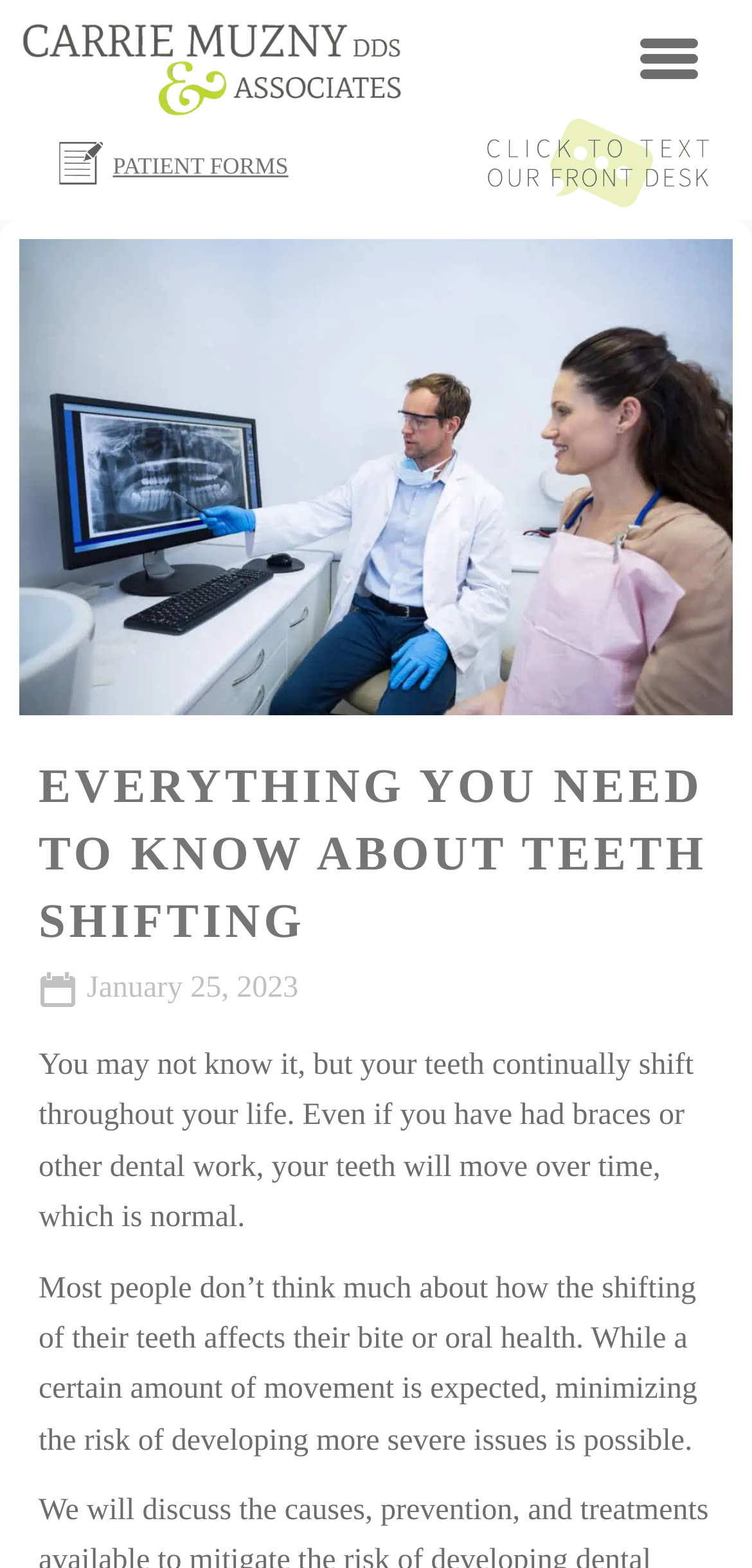What is the purpose of the 'Click To Text our Front Desk' banner?
Provide a thorough and detailed answer to the question.

The 'Click To Text our Front Desk' banner is likely a call-to-action element that allows users to quickly contact the front desk of the dental clinic, possibly to schedule an appointment or ask a question.